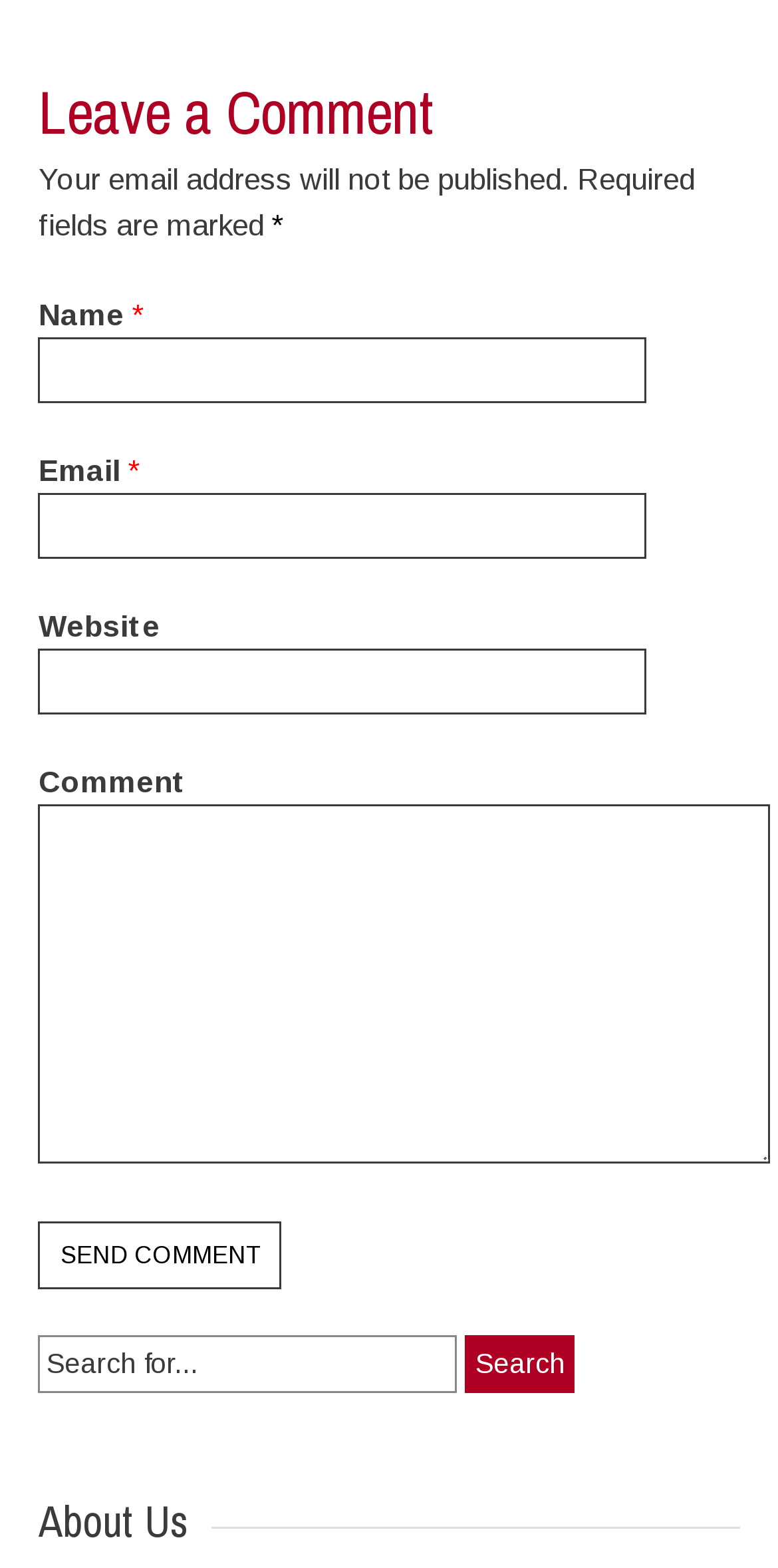Please identify the bounding box coordinates of the area that needs to be clicked to fulfill the following instruction: "Read the Hacker News thread."

None